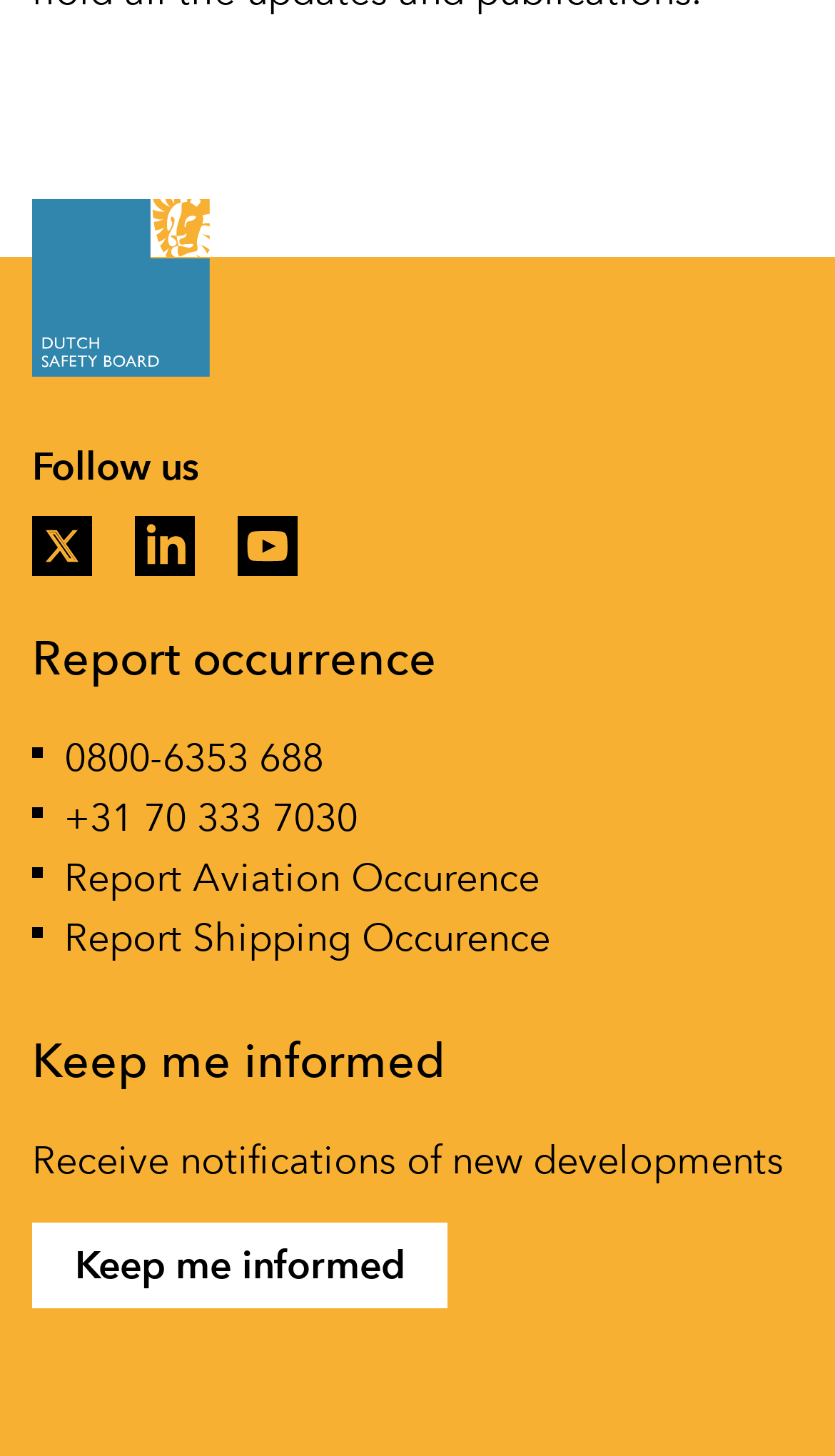Determine the bounding box coordinates for the area that should be clicked to carry out the following instruction: "Click the logo".

[0.038, 0.136, 0.251, 0.258]